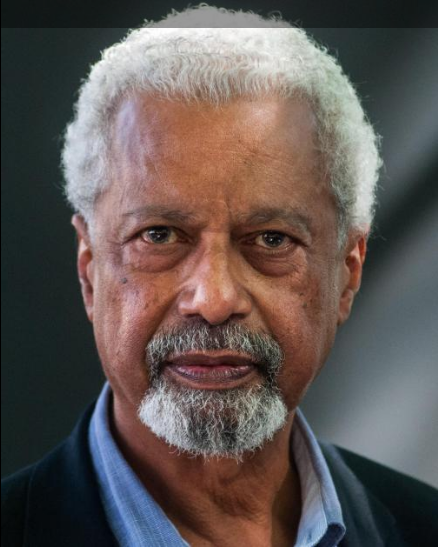Use a single word or phrase to respond to the question:
What is Abdulrazak Gurnah's profession?

Author